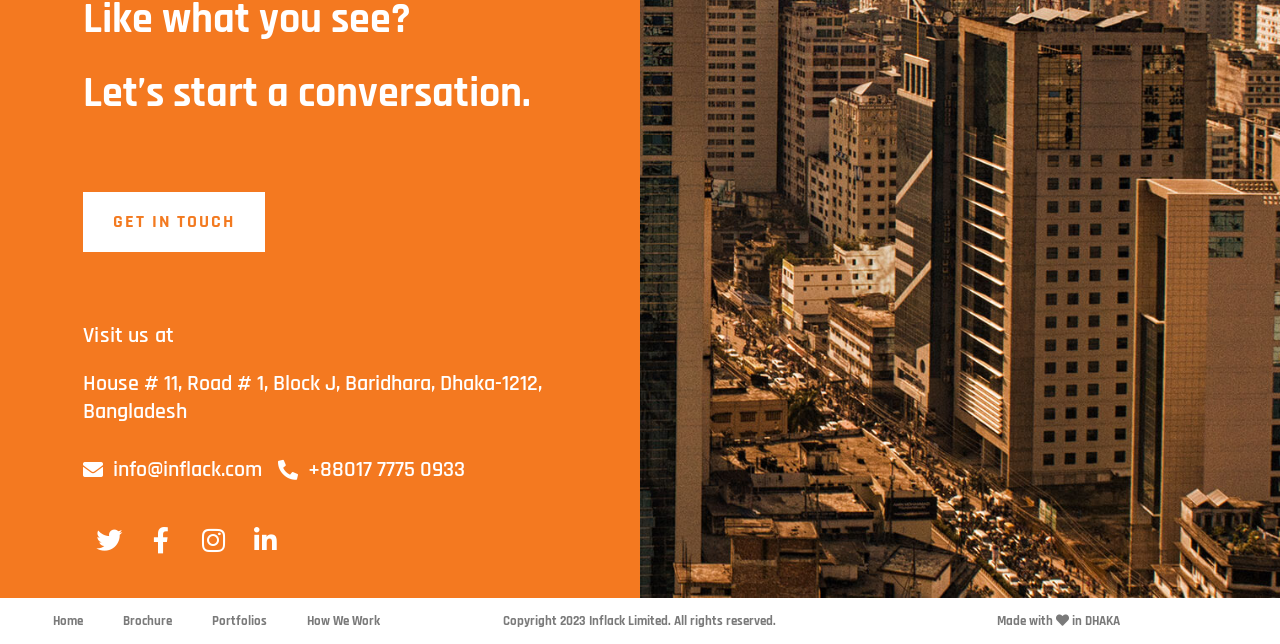Pinpoint the bounding box coordinates of the element to be clicked to execute the instruction: "Click on GET IN TOUCH".

[0.065, 0.298, 0.207, 0.391]